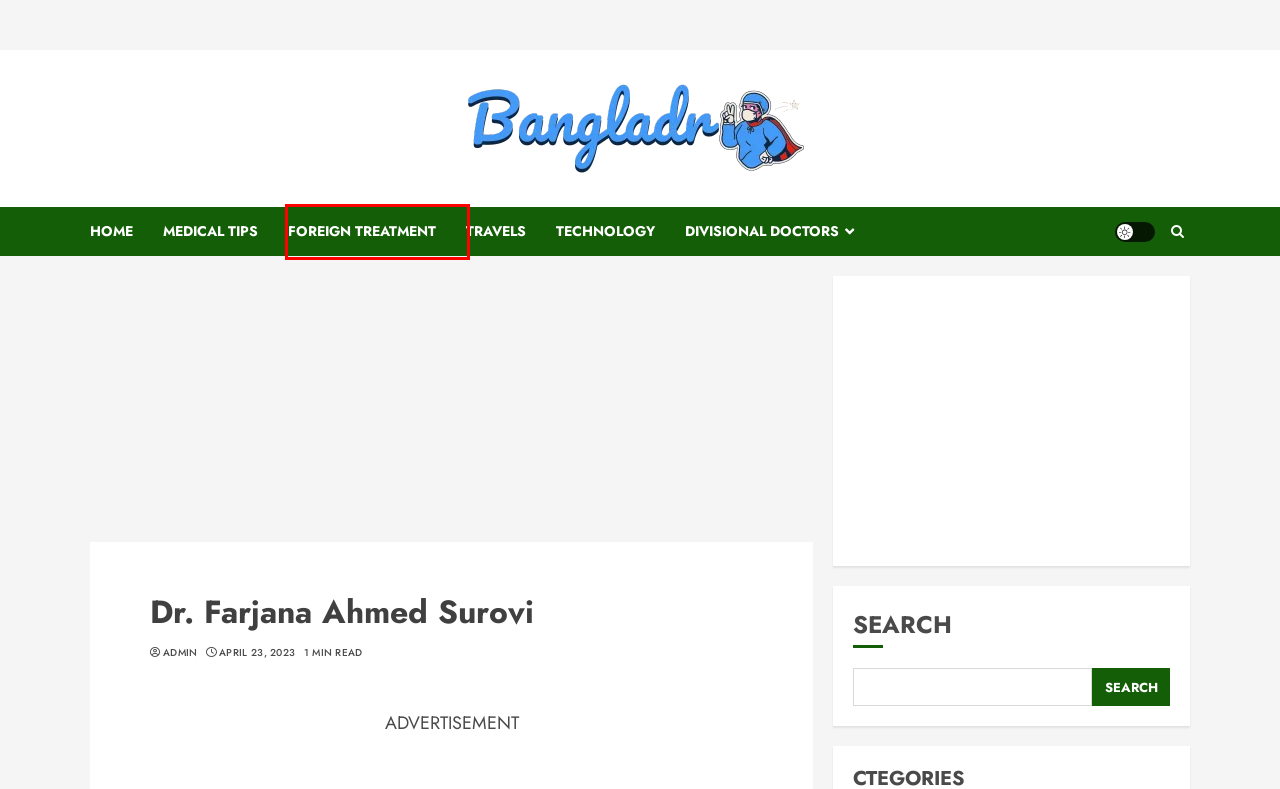Observe the provided screenshot of a webpage that has a red rectangle bounding box. Determine the webpage description that best matches the new webpage after clicking the element inside the red bounding box. Here are the candidates:
A. Dr. Salahuddin Mohammed Ali Haider - BanglaDr.Com
B. Privacy Policy Page - BanglaDr.Com
C. Travels - BanglaDr.Com
D. Dr. Nitish Kumar Kundu - BanglaDr.Com
E. Technology - BanglaDr.Com
F. About Us - BanglaDr.Com
G. Foreign Treatment - BanglaDr.Com
H. BanglaDr.Com - Find Best Doctor and Medical Care!!

G